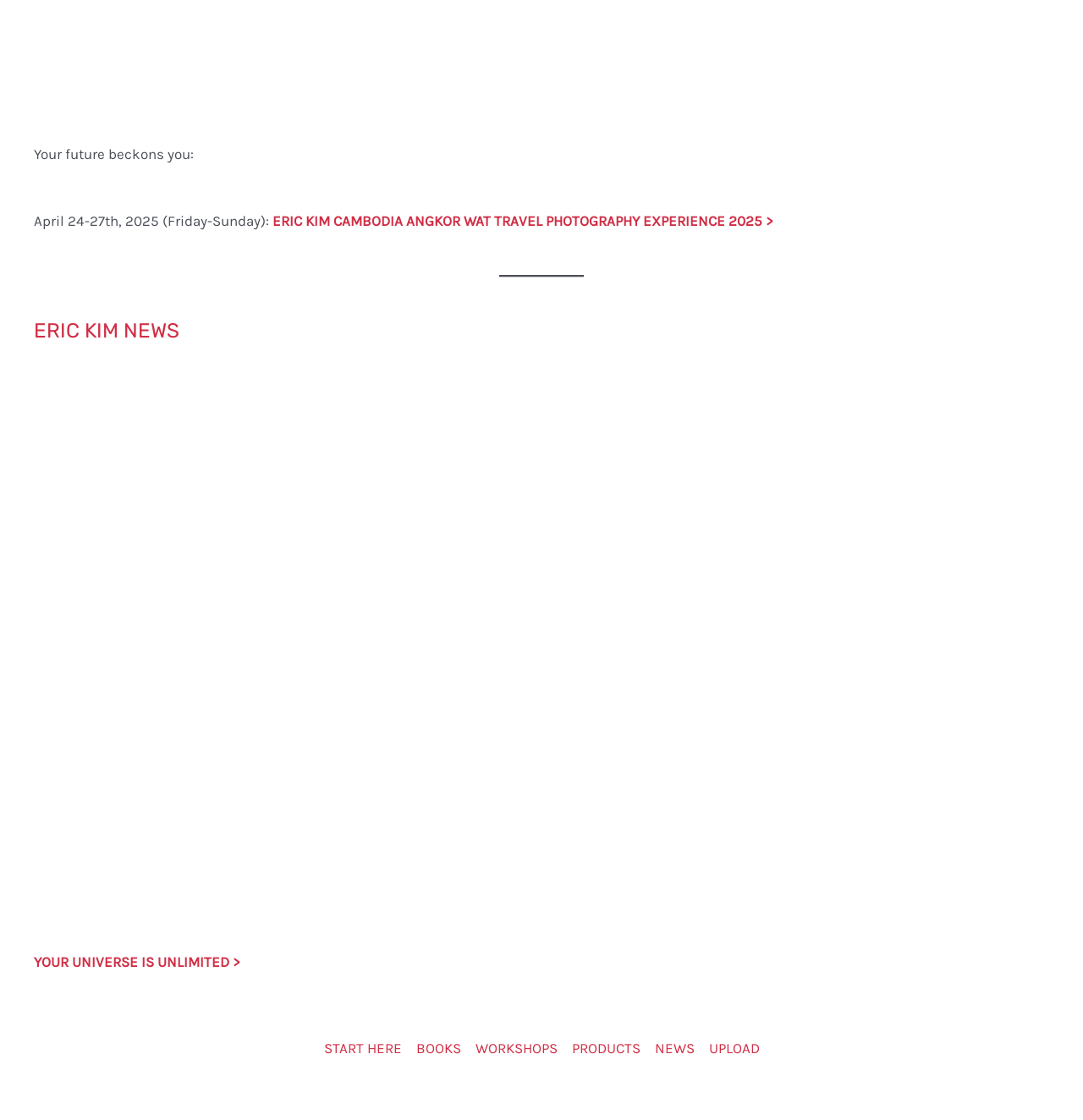Locate the coordinates of the bounding box for the clickable region that fulfills this instruction: "View YOUR UNIVERSE IS UNLIMITED".

[0.031, 0.851, 0.222, 0.866]